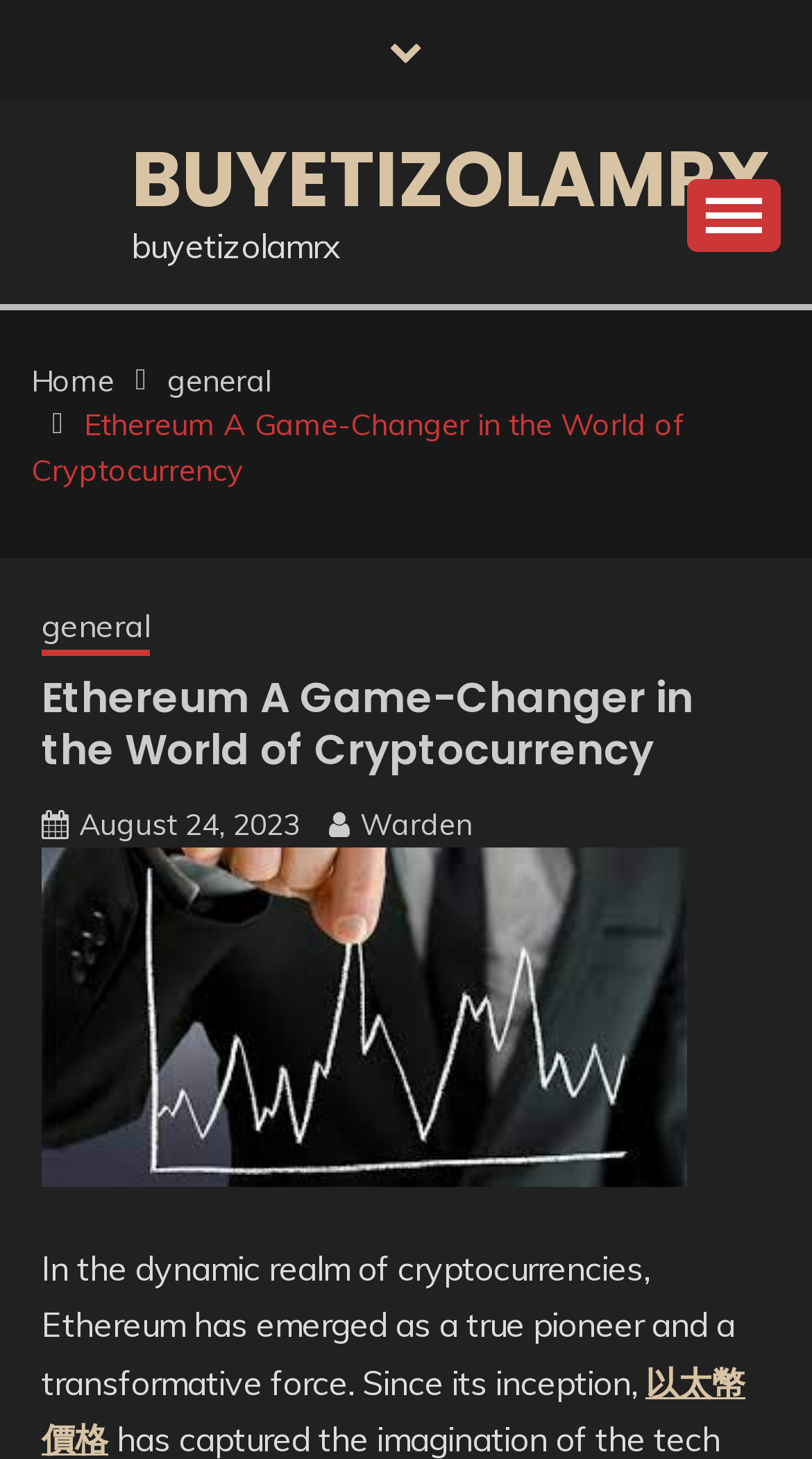Please find and provide the title of the webpage.

Ethereum A Game-Changer in the World of Cryptocurrency